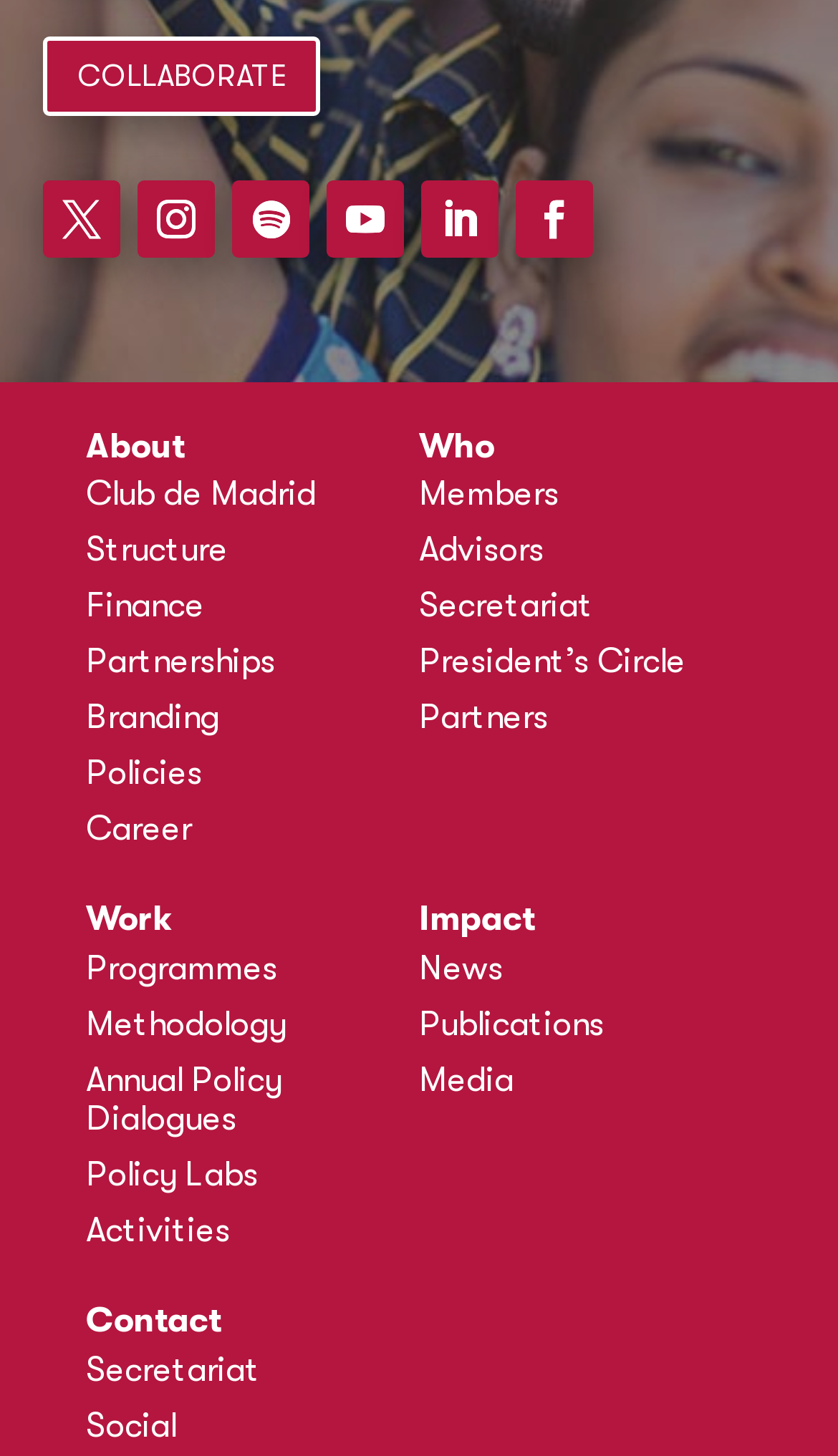Answer the question below in one word or phrase:
What is the last link in the 'Work' section?

Activities